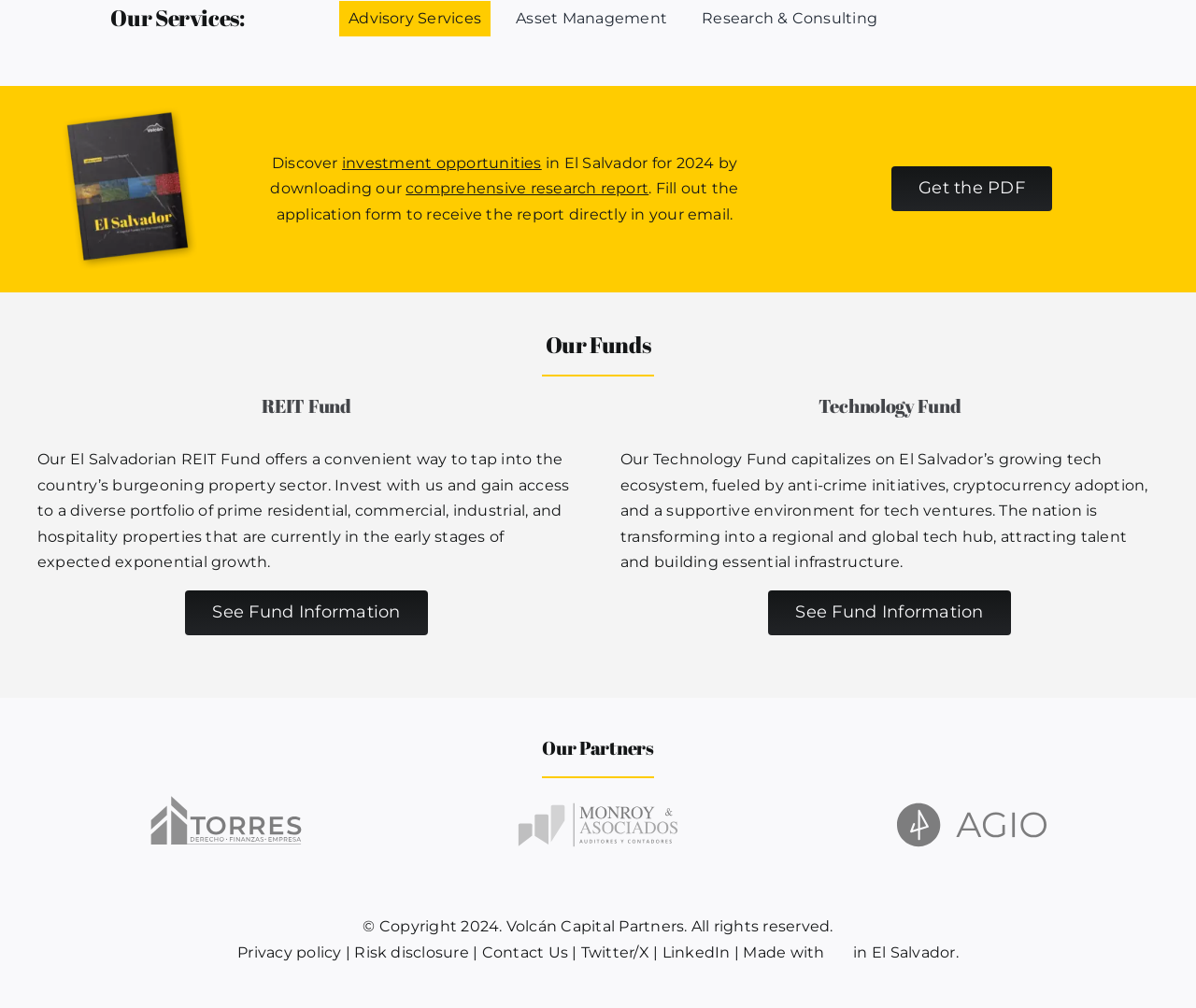Identify the bounding box coordinates for the element you need to click to achieve the following task: "Click on Advisory Services". The coordinates must be four float values ranging from 0 to 1, formatted as [left, top, right, bottom].

[0.284, 0.001, 0.41, 0.036]